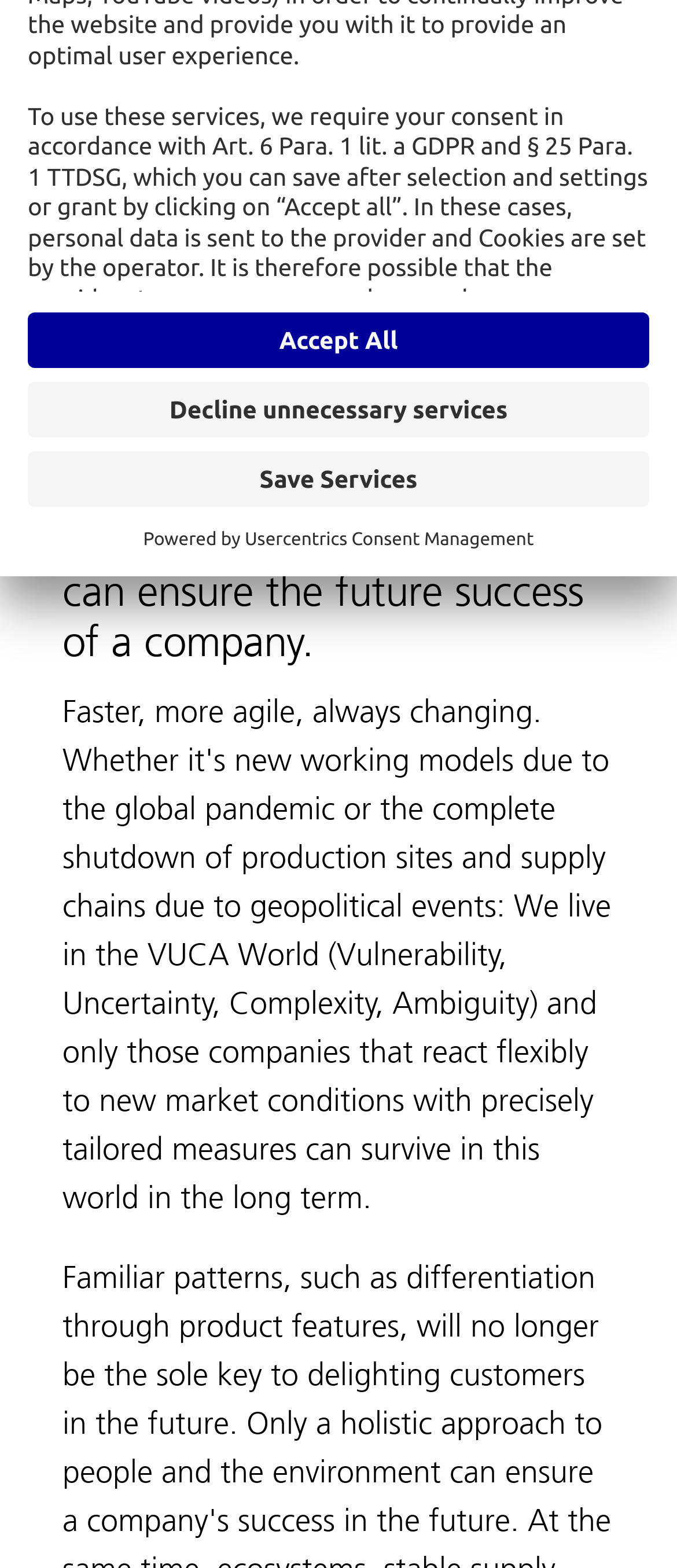Provide the bounding box coordinates of the HTML element this sentence describes: "parent_node: Functional".

[0.561, 0.334, 0.684, 0.36]